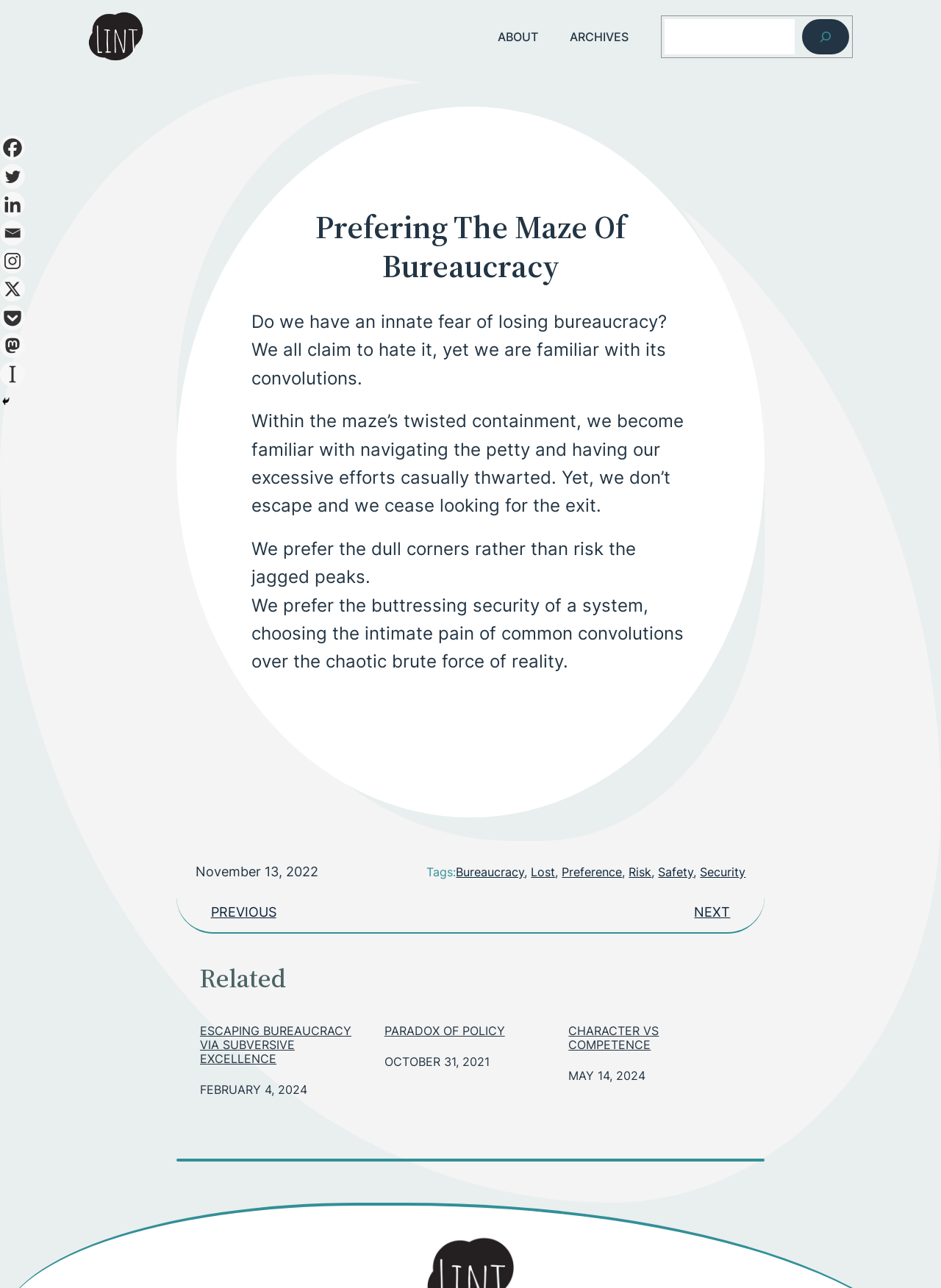Specify the bounding box coordinates of the element's region that should be clicked to achieve the following instruction: "Check the date of the article". The bounding box coordinates consist of four float numbers between 0 and 1, in the format [left, top, right, bottom].

[0.207, 0.671, 0.338, 0.683]